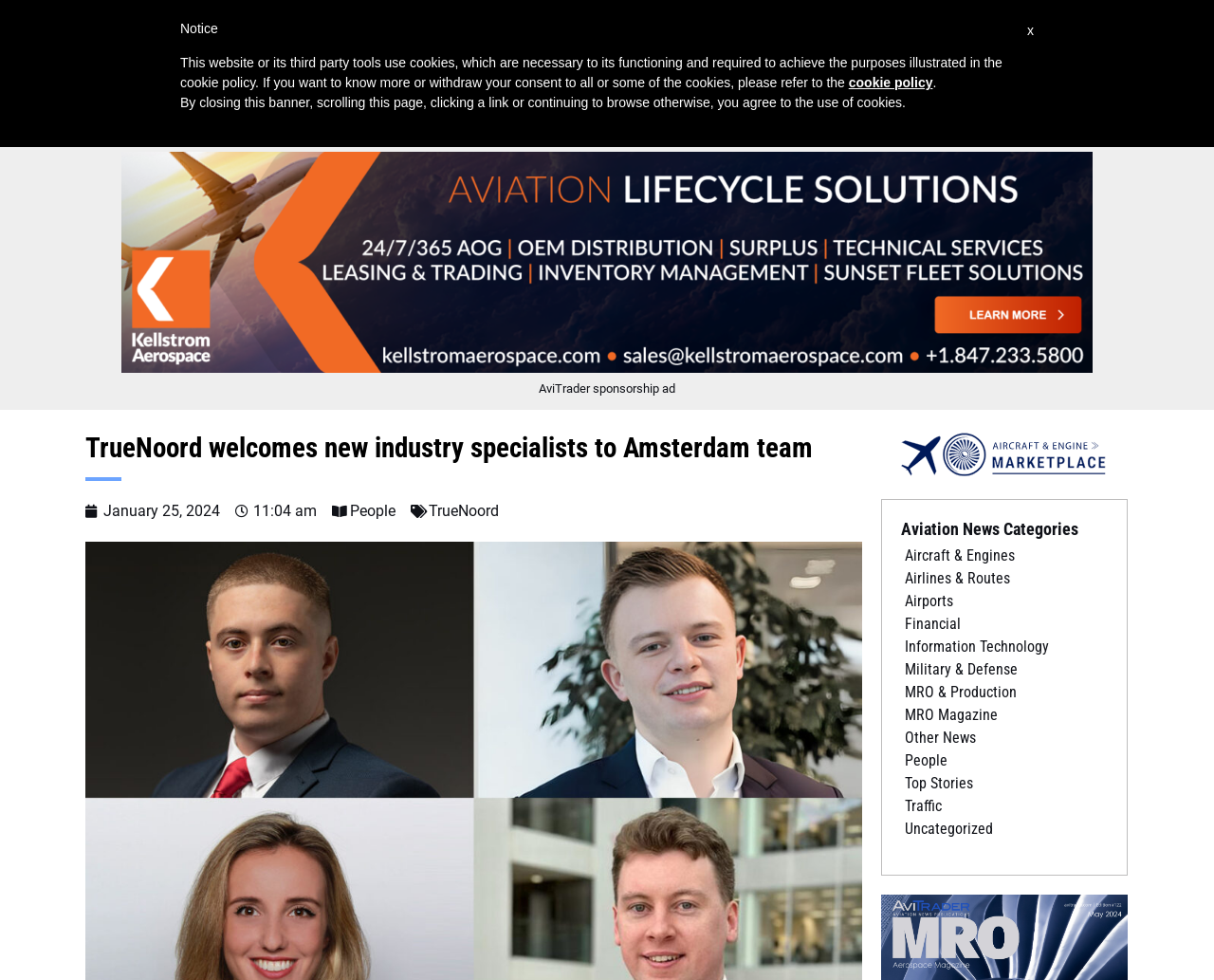Use a single word or phrase to answer this question: 
What is the name of the aviation news category?

Aircraft & Engines